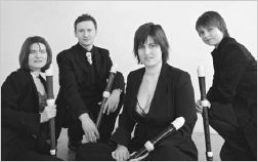Give a short answer using one word or phrase for the question:
What type of attire are the musicians wearing?

Formal attire